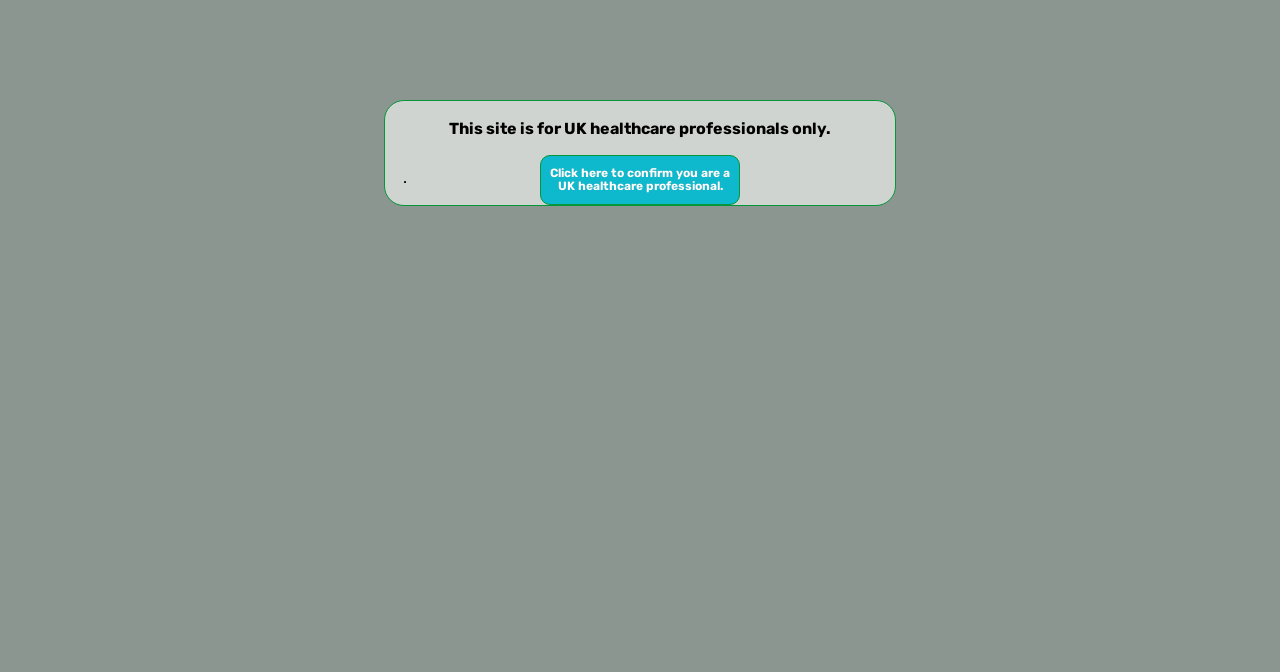Detail the webpage's structure and highlights in your description.

The webpage appears to be a blog or article page from "Pharmacy in Practice", a website focused on pharmacy professionals in Scotland. At the top left, there is a link to skip to the content, followed by the website's title "Pharmacy in Practice Scotland's National Pharmacy Conference". 

To the right of the title, there is a primary navigation menu with links to "Home", "Insight", "Podcast", "Conference", and "Education", as well as a button to open a submenu. Below the navigation menu, there is a search link with a small image of a magnifying glass.

The main content of the page starts with a heading "Decisions, decisions" followed by the text "by Pharmacy in Practice" and a timestamp "2nd March 2020". 

Below the main content heading, there is a notice stating "This site is for UK healthcare professionals only" with a button to close the notice. The notice also contains a text "Click here to confirm you are a UK healthcare professional."